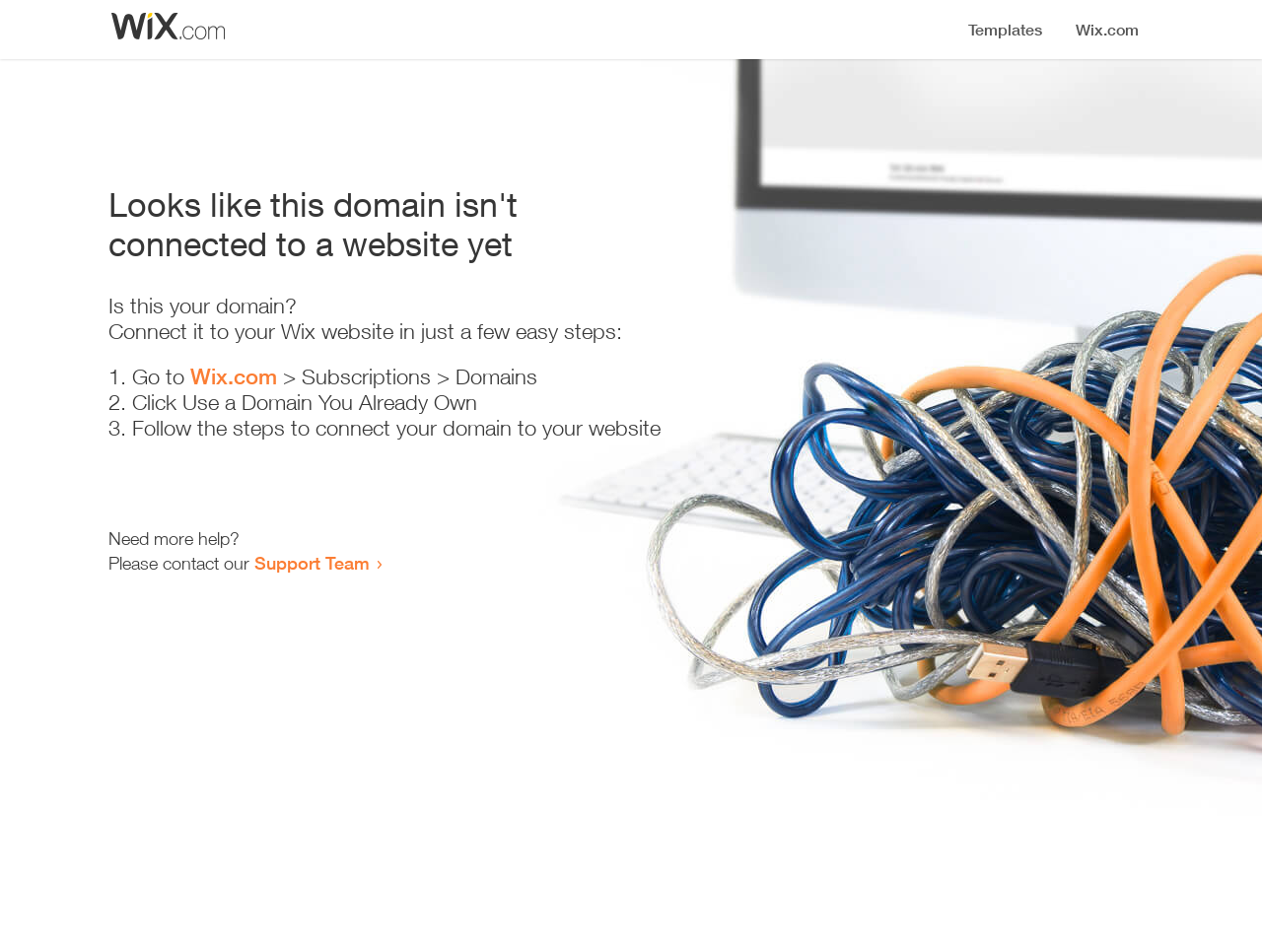Bounding box coordinates are specified in the format (top-left x, top-left y, bottom-right x, bottom-right y). All values are floating point numbers bounded between 0 and 1. Please provide the bounding box coordinate of the region this sentence describes: Wix.com

[0.151, 0.382, 0.22, 0.409]